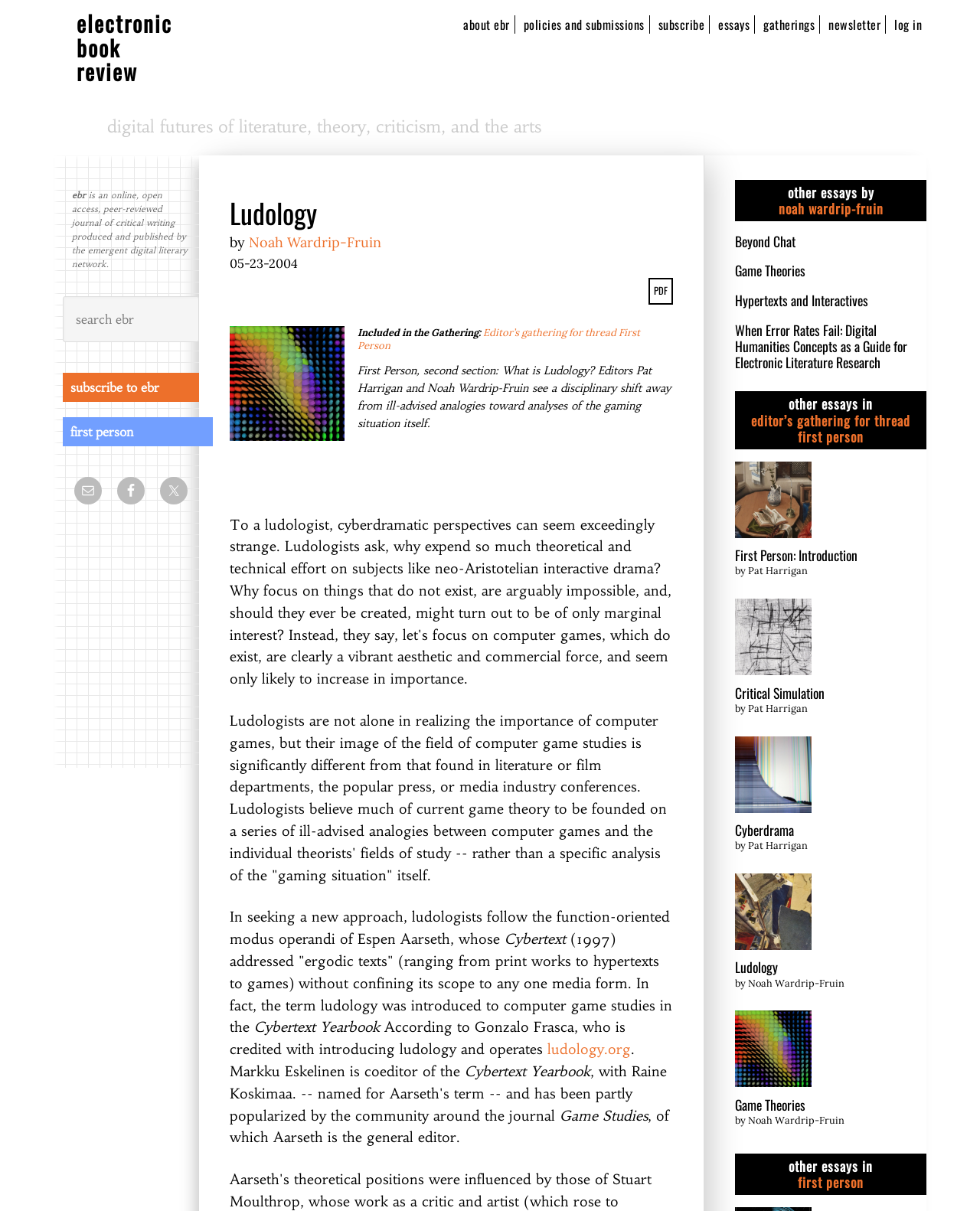Identify the bounding box coordinates of the clickable section necessary to follow the following instruction: "visit the website ludology.org". The coordinates should be presented as four float numbers from 0 to 1, i.e., [left, top, right, bottom].

[0.559, 0.859, 0.644, 0.874]